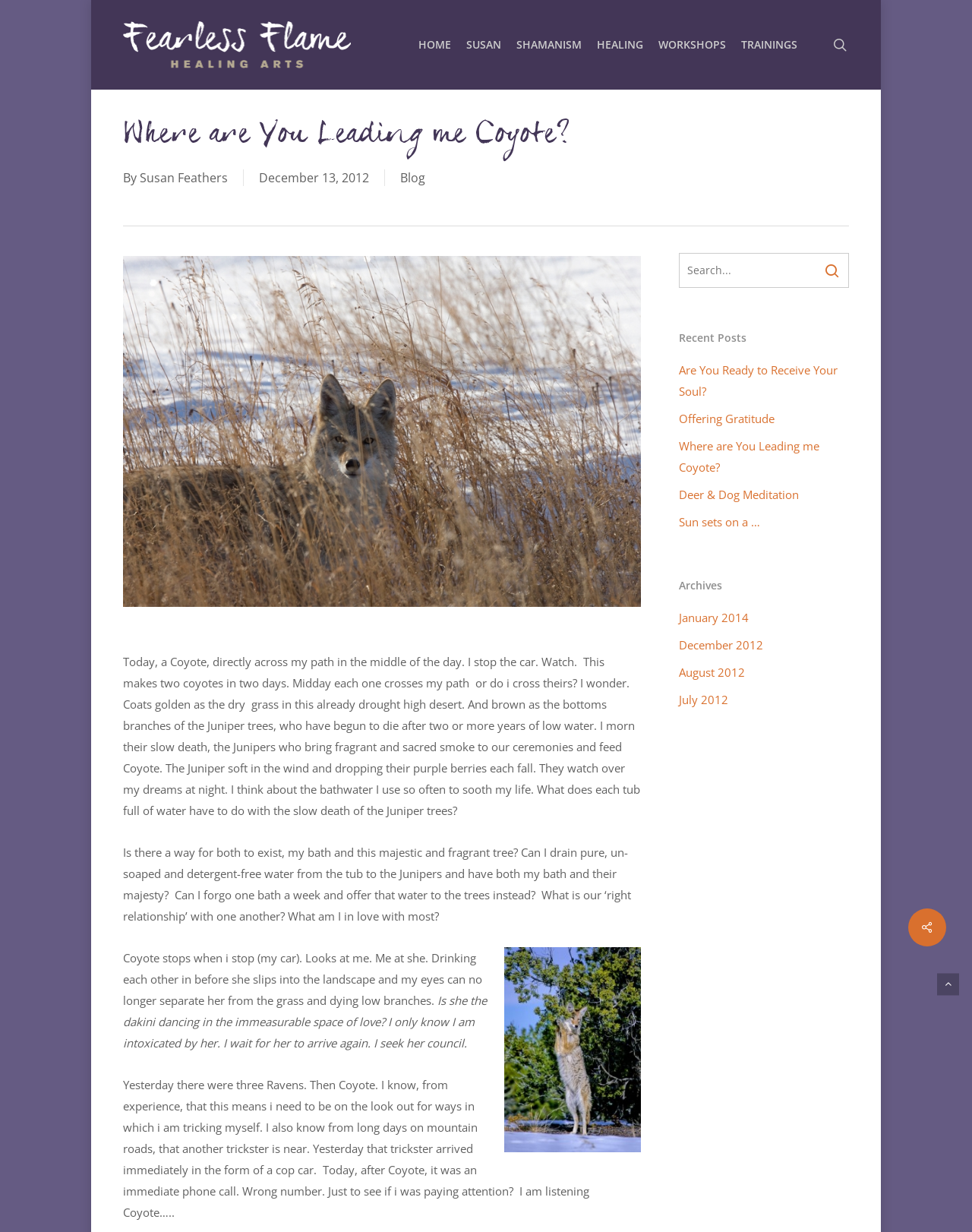Please find the bounding box coordinates of the section that needs to be clicked to achieve this instruction: "Click on the 'HOME' link".

[0.423, 0.03, 0.472, 0.043]